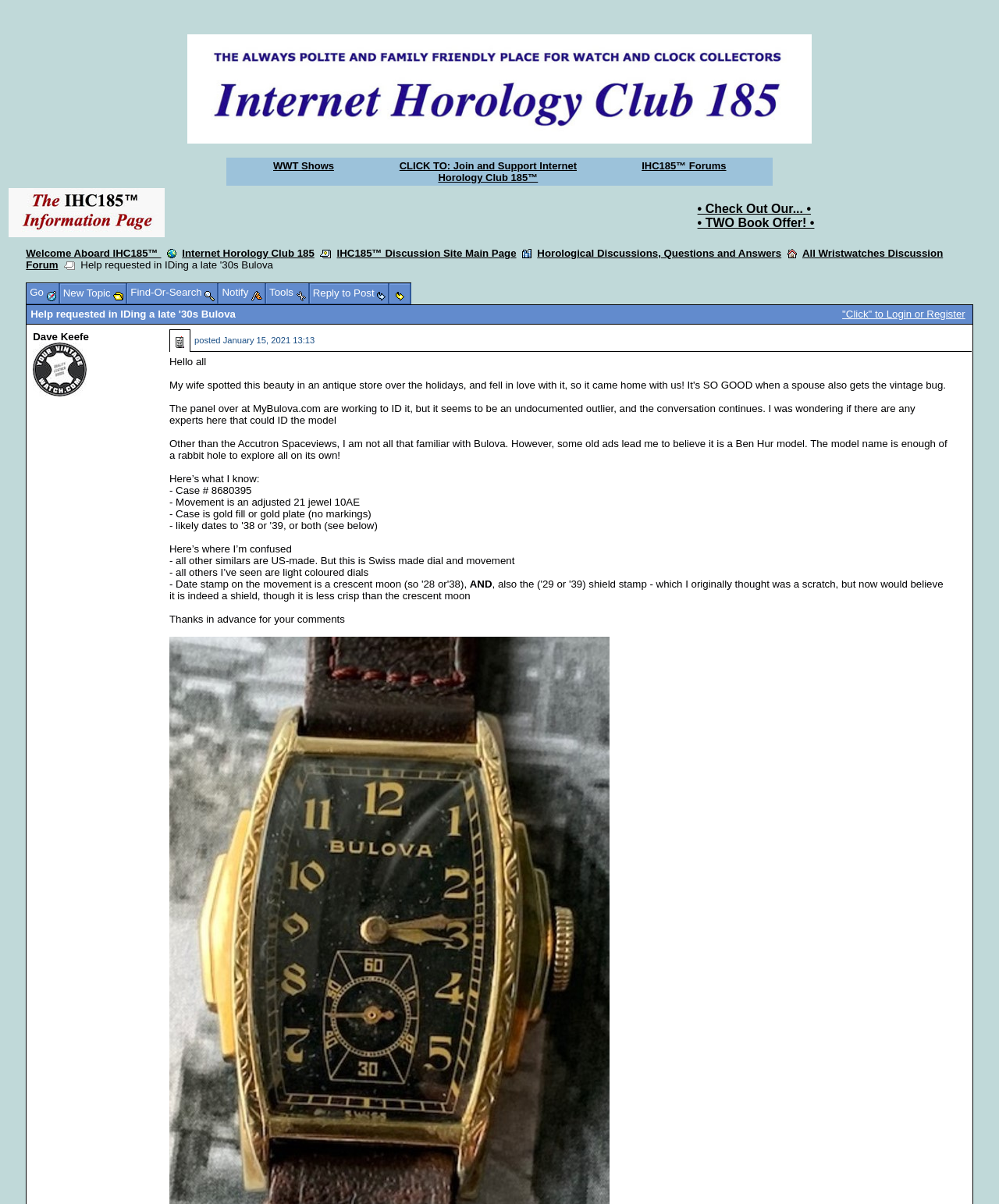Find the bounding box coordinates of the clickable area required to complete the following action: "Go to Internet Horology Club 185".

[0.182, 0.205, 0.315, 0.215]